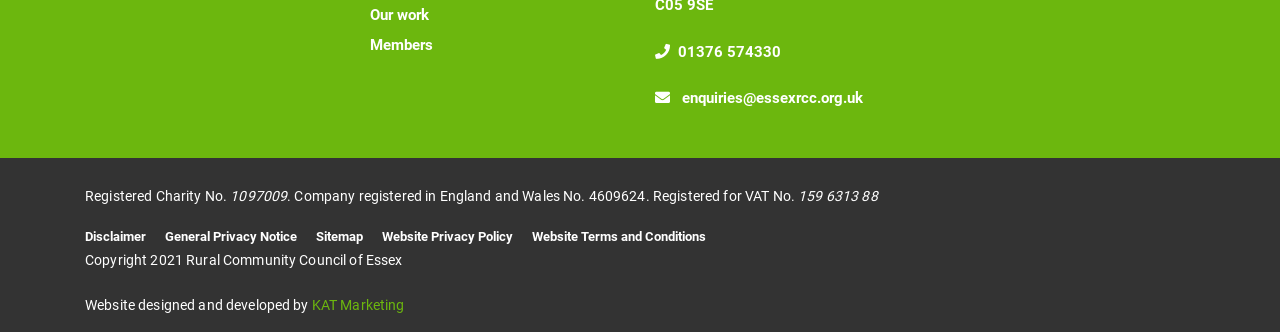Please identify the bounding box coordinates of the clickable element to fulfill the following instruction: "Visit KAT Marketing website". The coordinates should be four float numbers between 0 and 1, i.e., [left, top, right, bottom].

[0.244, 0.895, 0.316, 0.943]